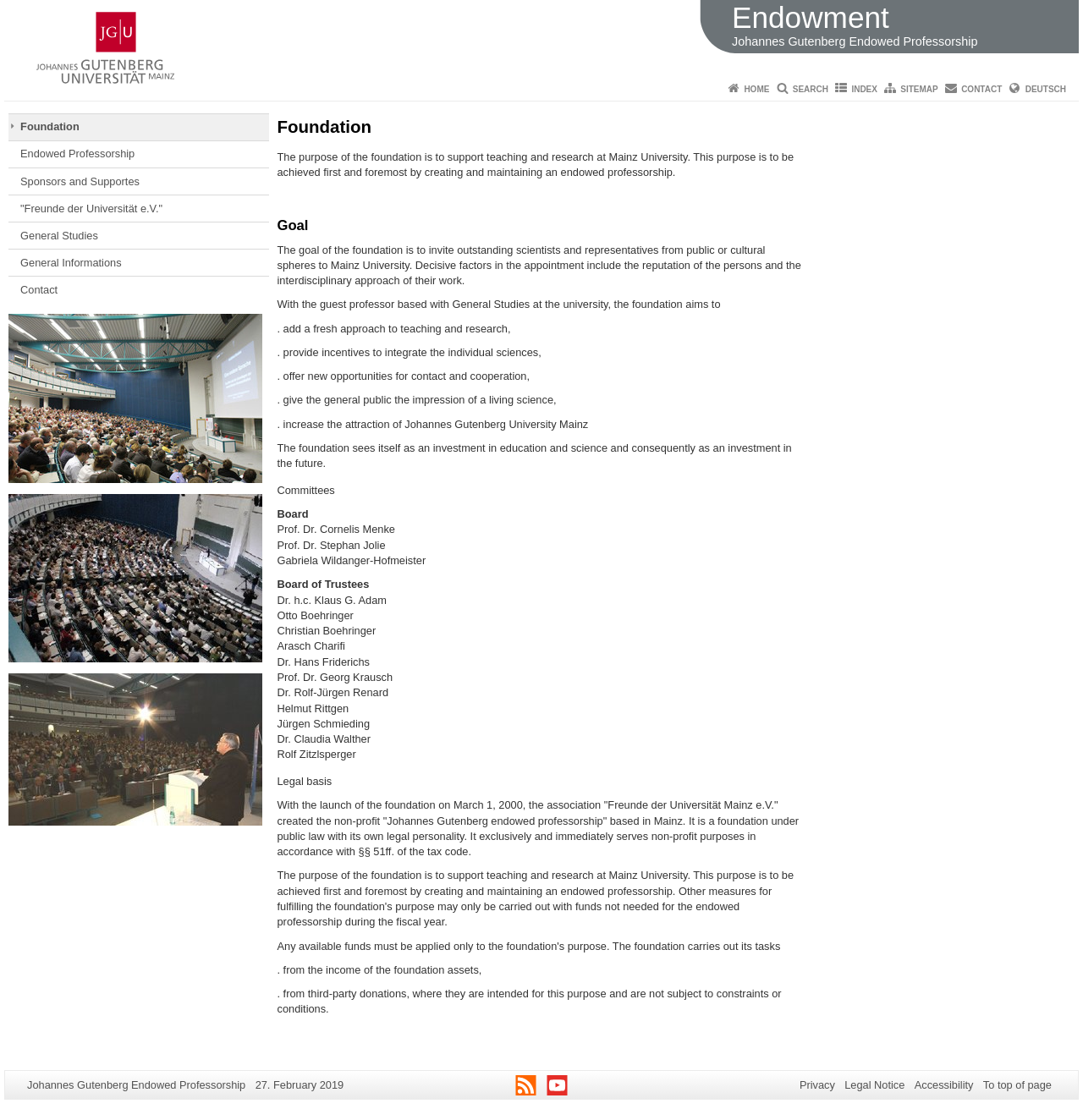What is the purpose of the foundation?
Carefully examine the image and provide a detailed answer to the question.

The purpose of the foundation is to support teaching and research at Mainz University, which is stated in the first paragraph of the webpage.